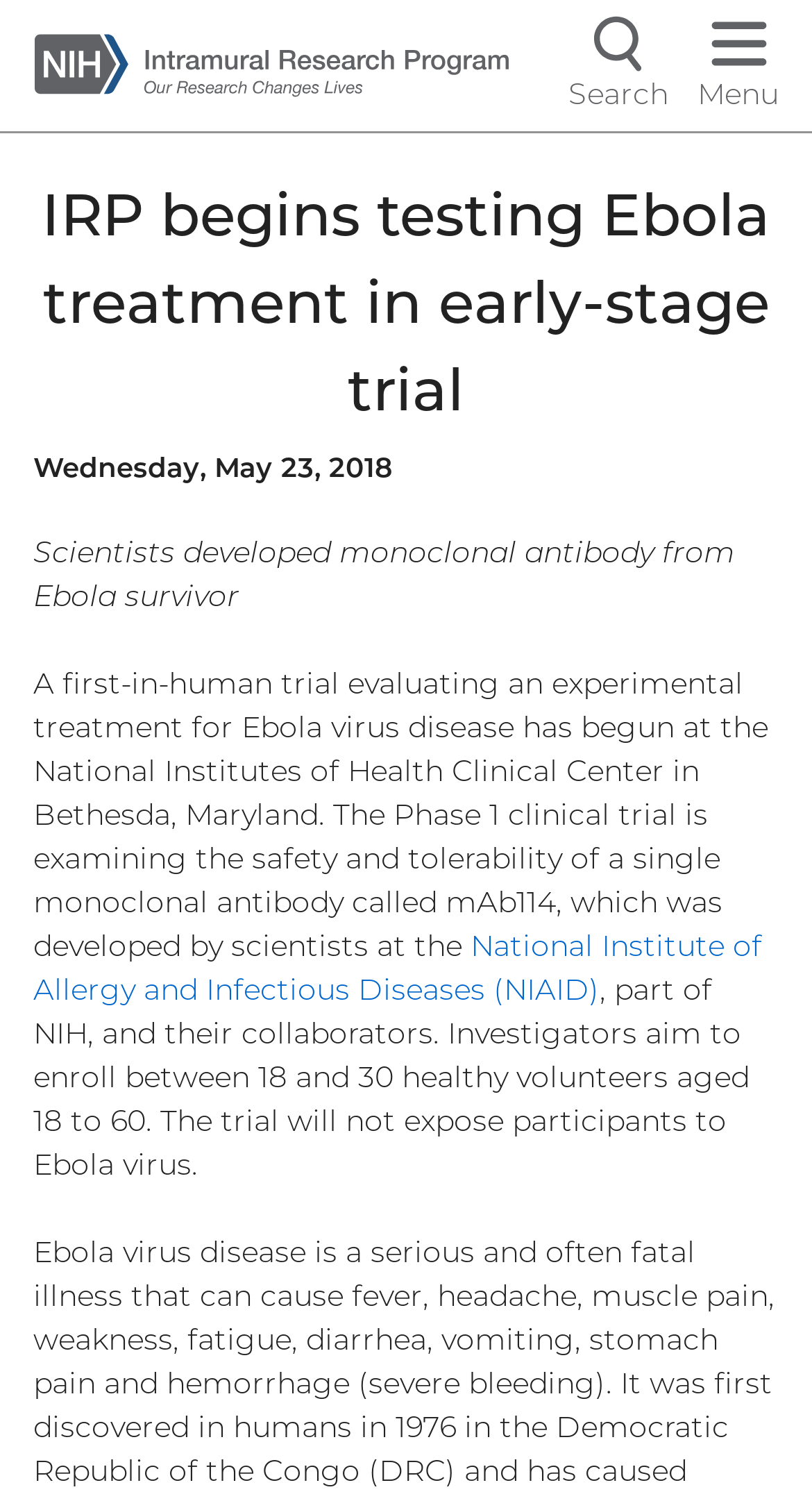Kindly respond to the following question with a single word or a brief phrase: 
How many healthy volunteers will be enrolled in the trial?

Between 18 and 30